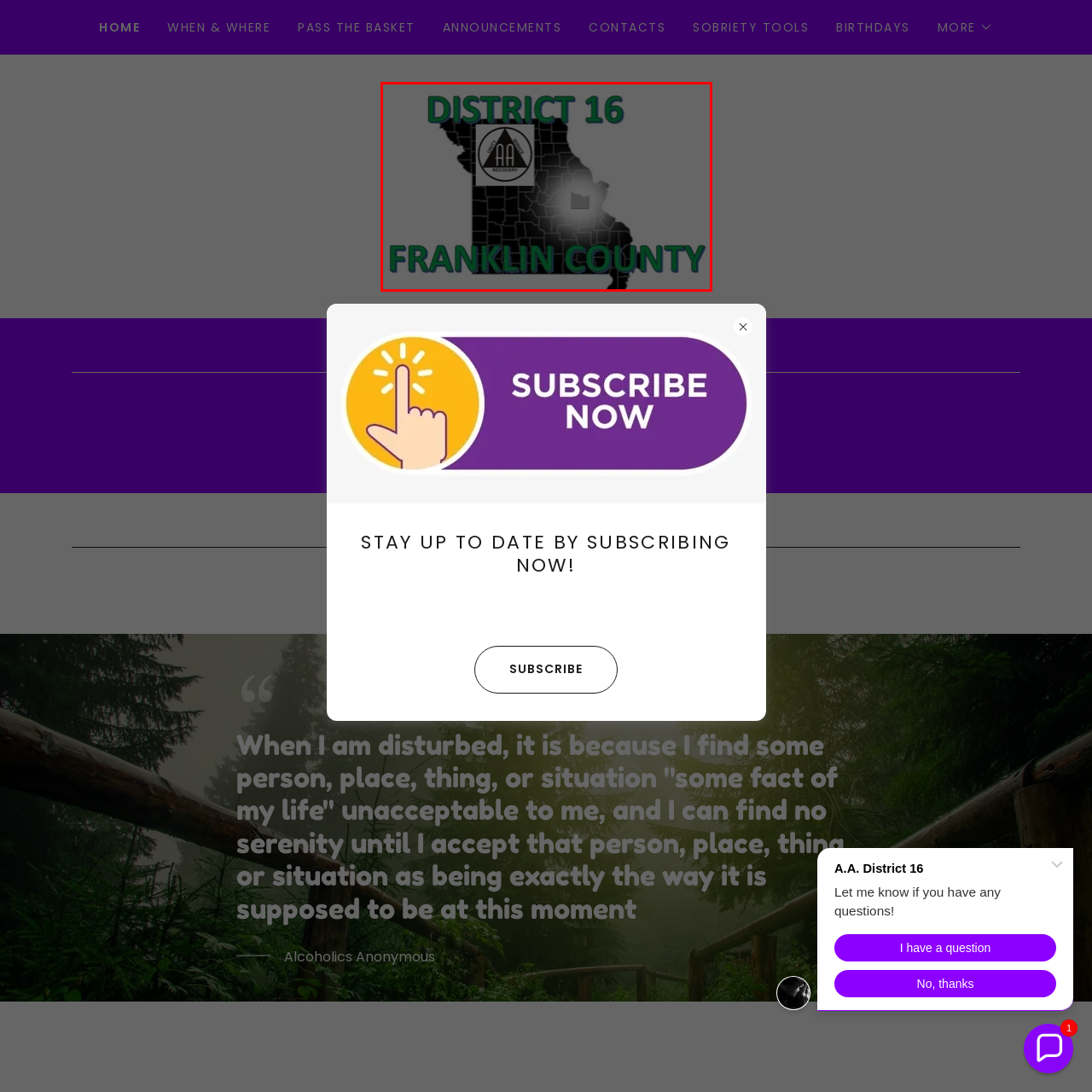Carefully look at the image inside the red box and answer the subsequent question in as much detail as possible, using the information from the image: 
What is the dominant color of the lettering in the image?

The background of the image is a muted gray, which enhances the visibility of the green lettering, creating a somber yet hopeful tone that reflects the theme of recovery and support within the community.